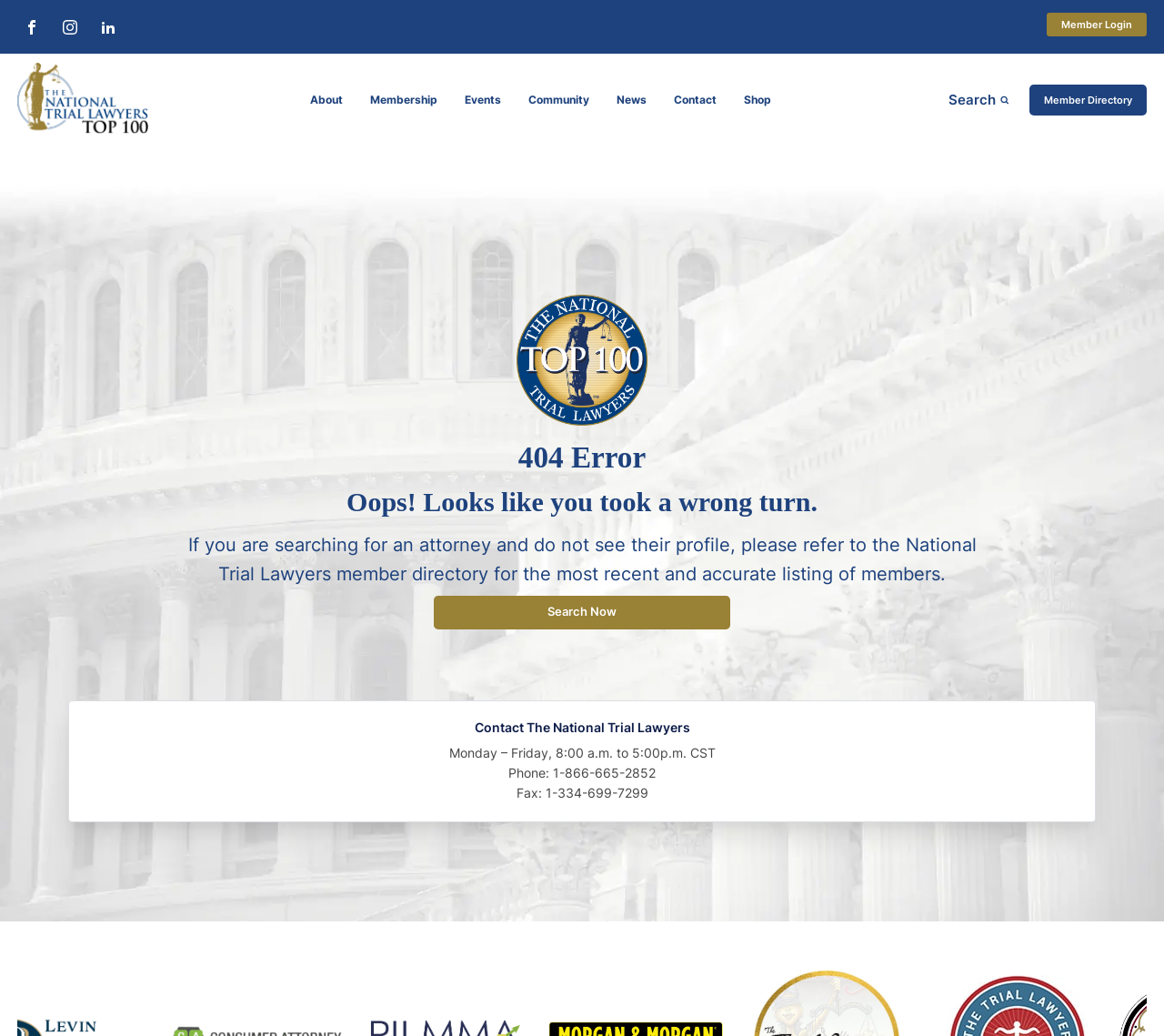Highlight the bounding box coordinates of the element you need to click to perform the following instruction: "View the archives of September 2018."

None